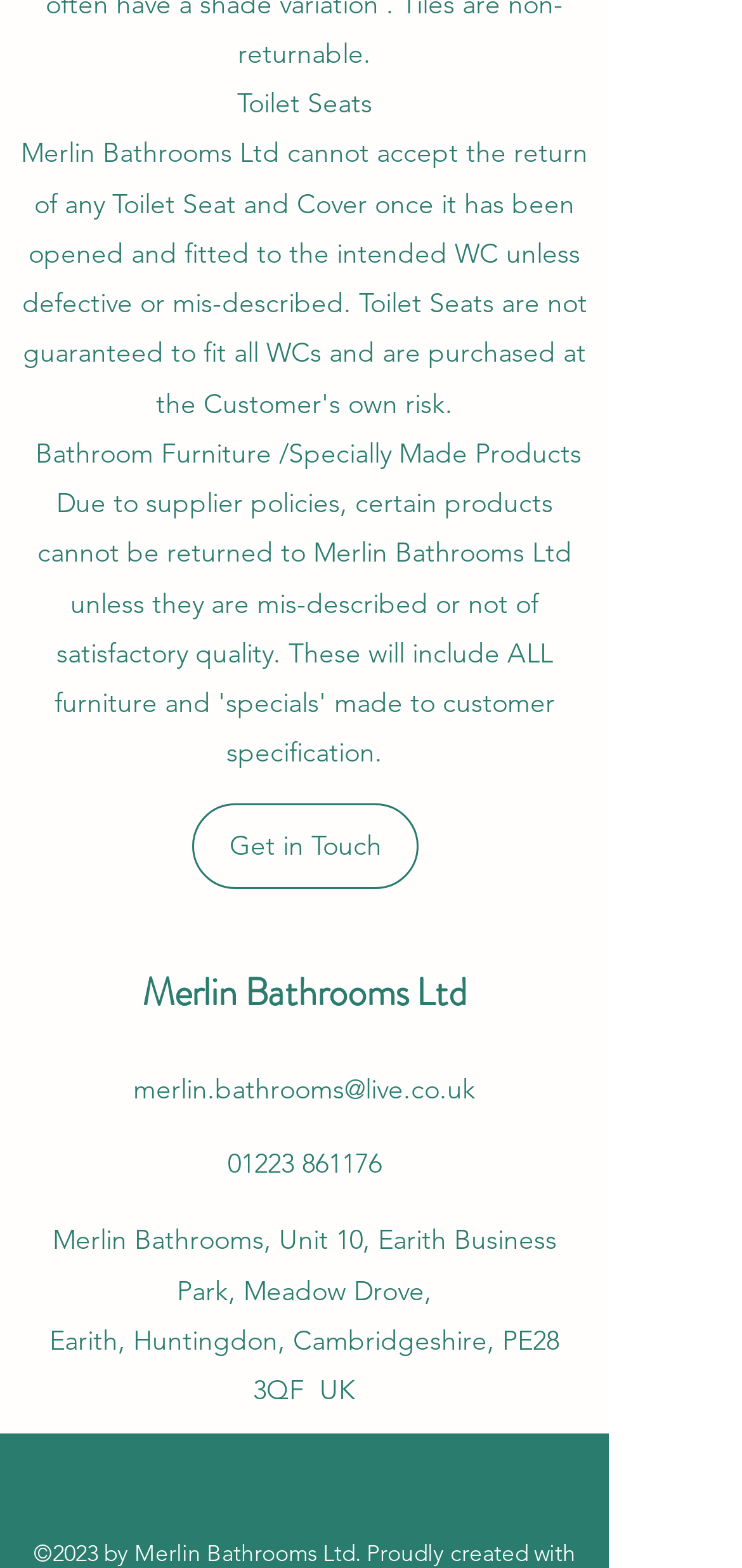Identify the bounding box coordinates of the part that should be clicked to carry out this instruction: "Click the 'Get in Touch' button".

[0.259, 0.512, 0.564, 0.567]